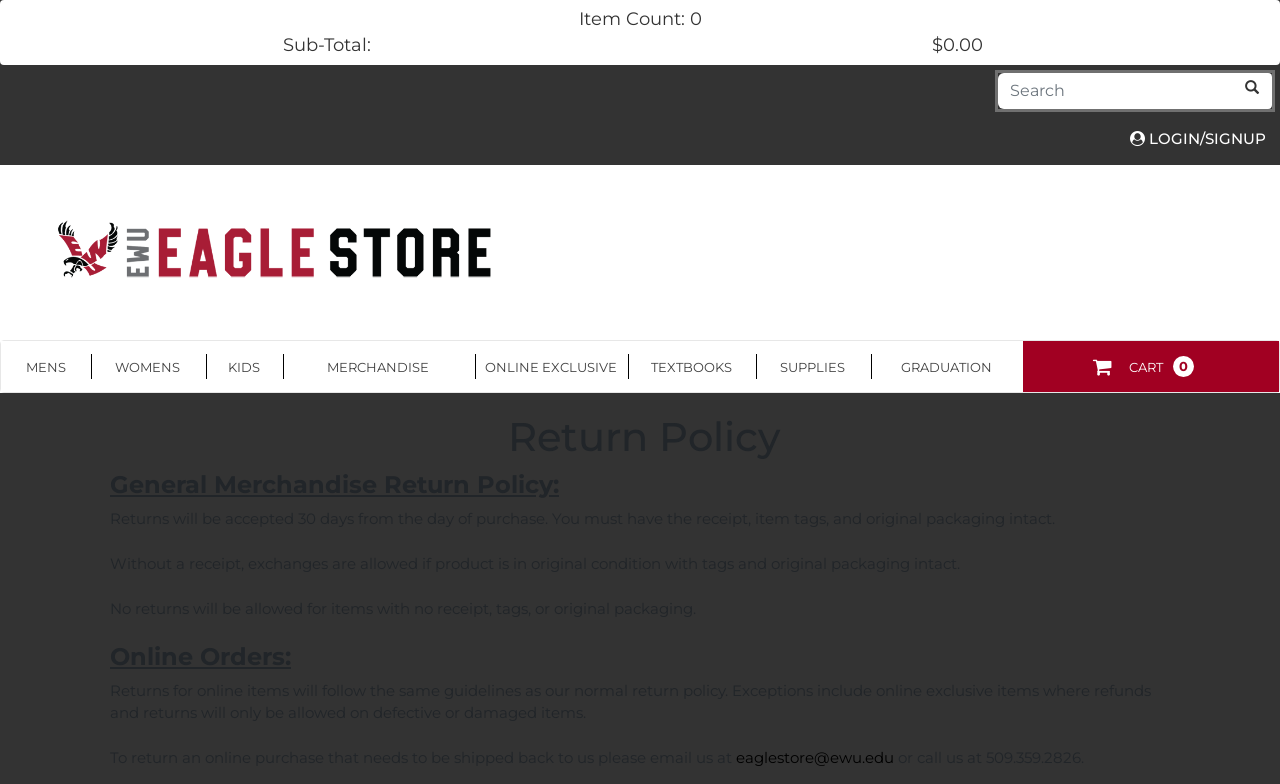Locate the bounding box coordinates of the clickable area needed to fulfill the instruction: "Click on LOGIN/SIGNUP".

[0.859, 0.165, 0.989, 0.189]